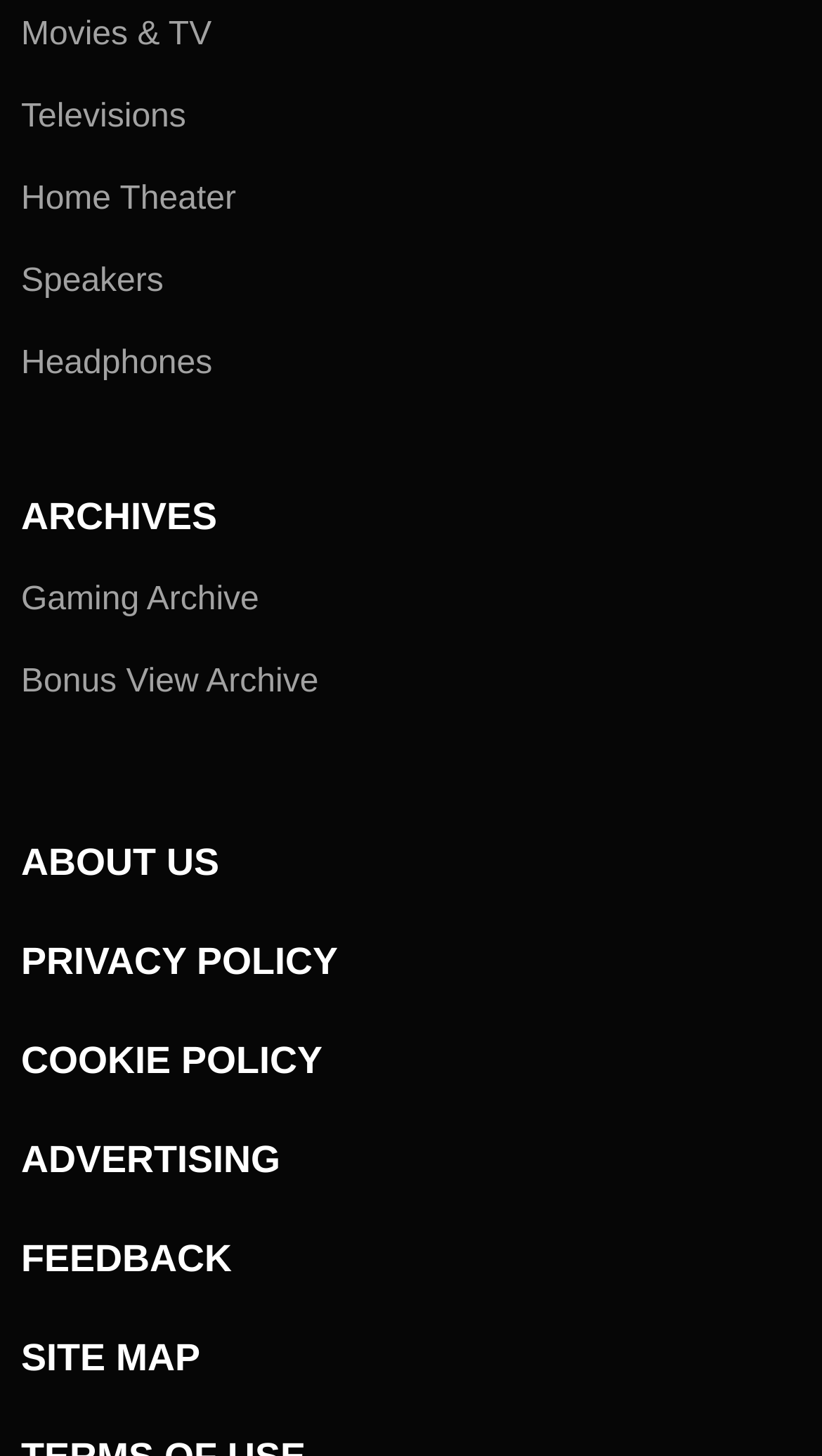Please determine the bounding box coordinates of the element to click in order to execute the following instruction: "go to March 2024". The coordinates should be four float numbers between 0 and 1, specified as [left, top, right, bottom].

None